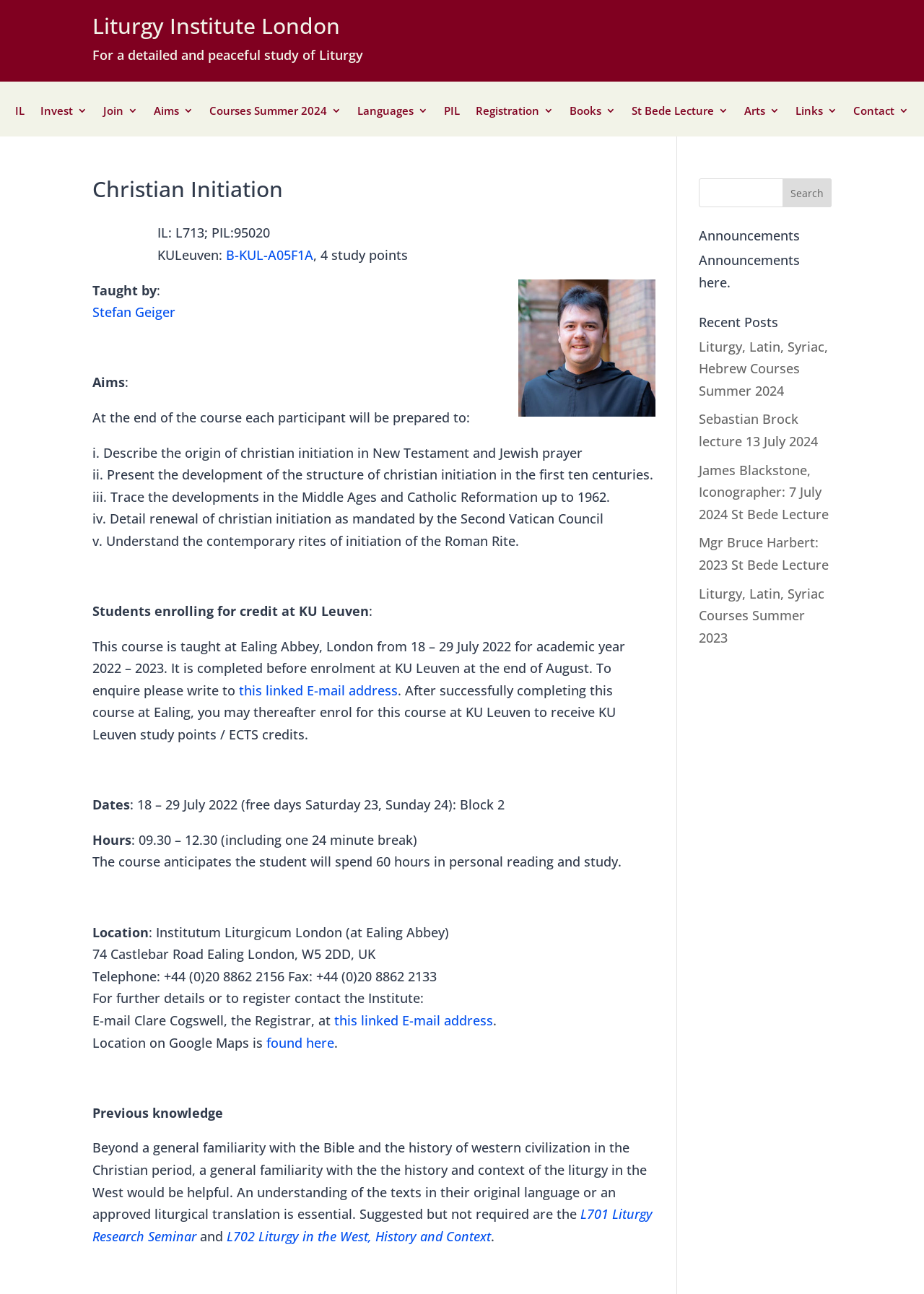Provide a brief response using a word or short phrase to this question:
What is the name of the institute?

Liturgy Institute London